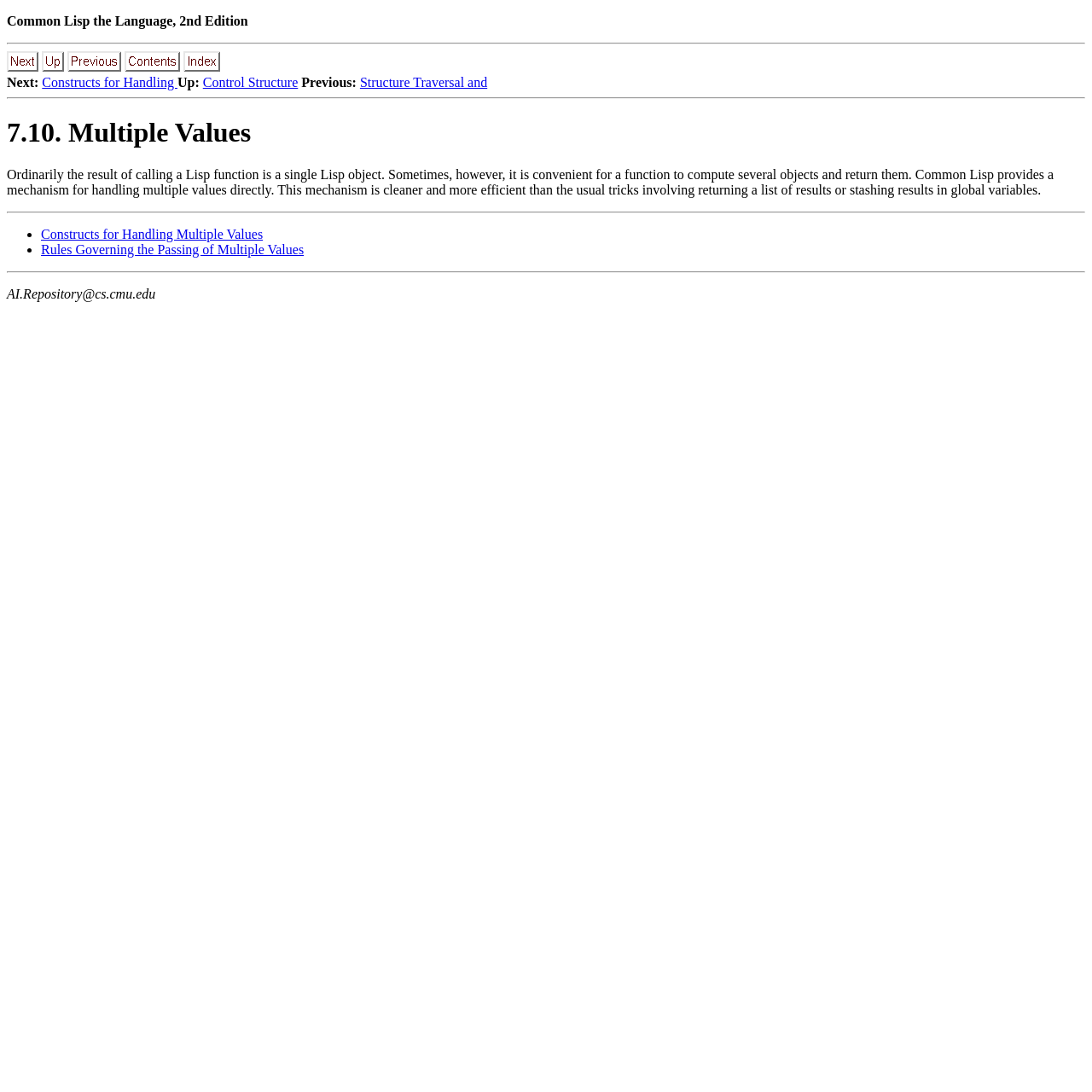Locate the bounding box coordinates of the clickable region necessary to complete the following instruction: "view contents". Provide the coordinates in the format of four float numbers between 0 and 1, i.e., [left, top, right, bottom].

[0.114, 0.055, 0.165, 0.068]